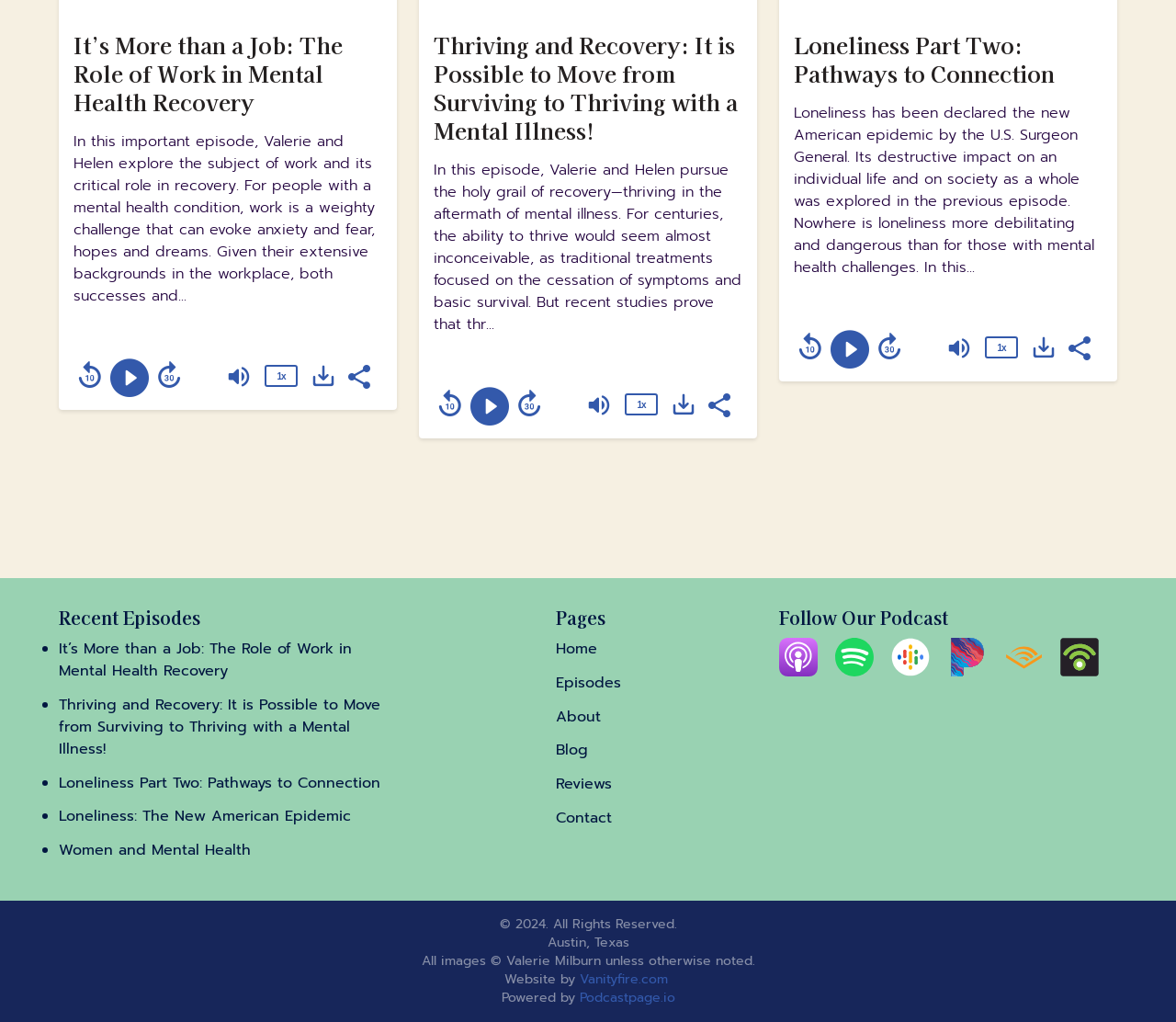Find the bounding box coordinates of the clickable area required to complete the following action: "Share the third episode".

[0.906, 0.326, 0.929, 0.353]